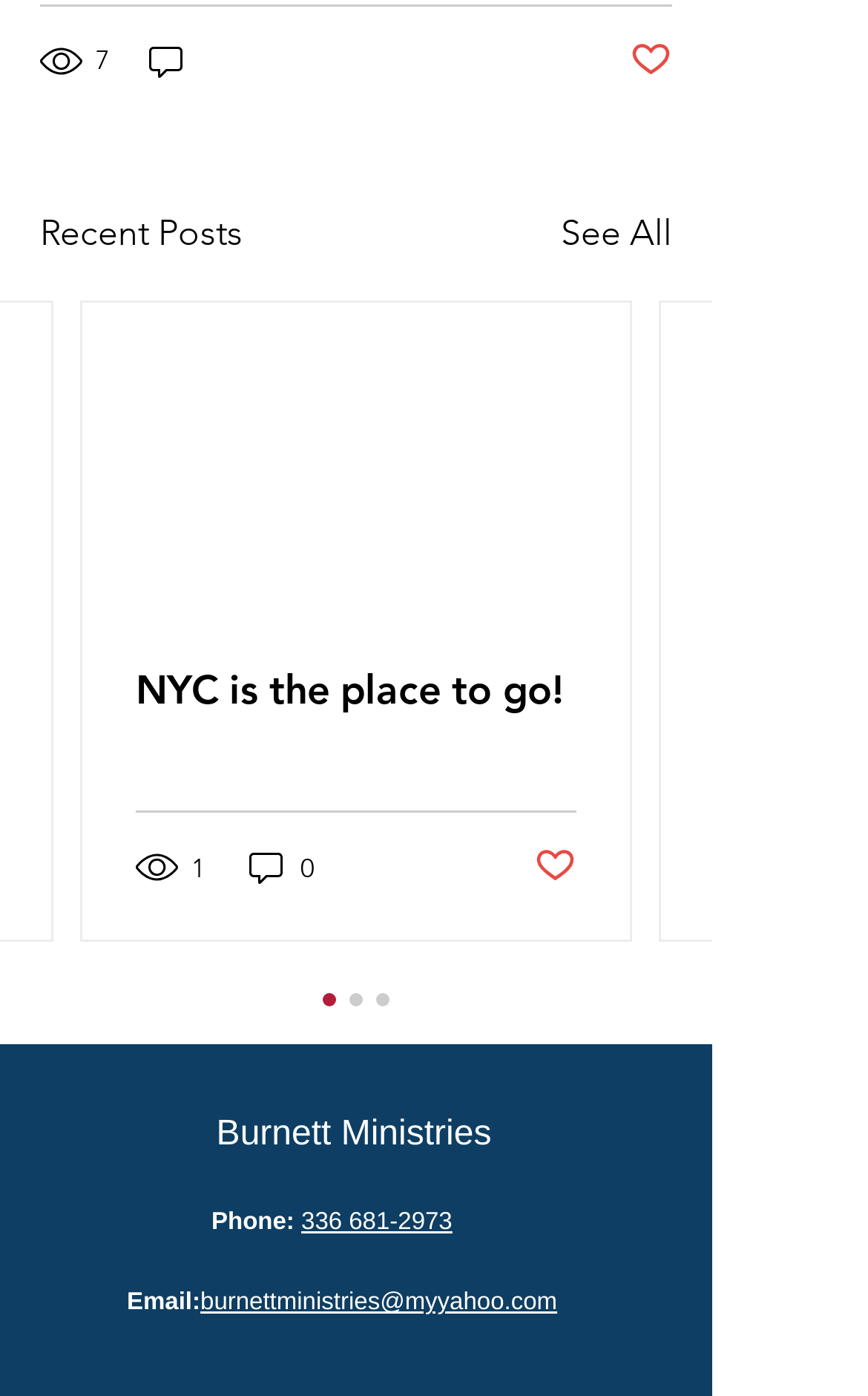Locate the bounding box coordinates of the item that should be clicked to fulfill the instruction: "Email the ministry".

[0.231, 0.925, 0.642, 0.943]